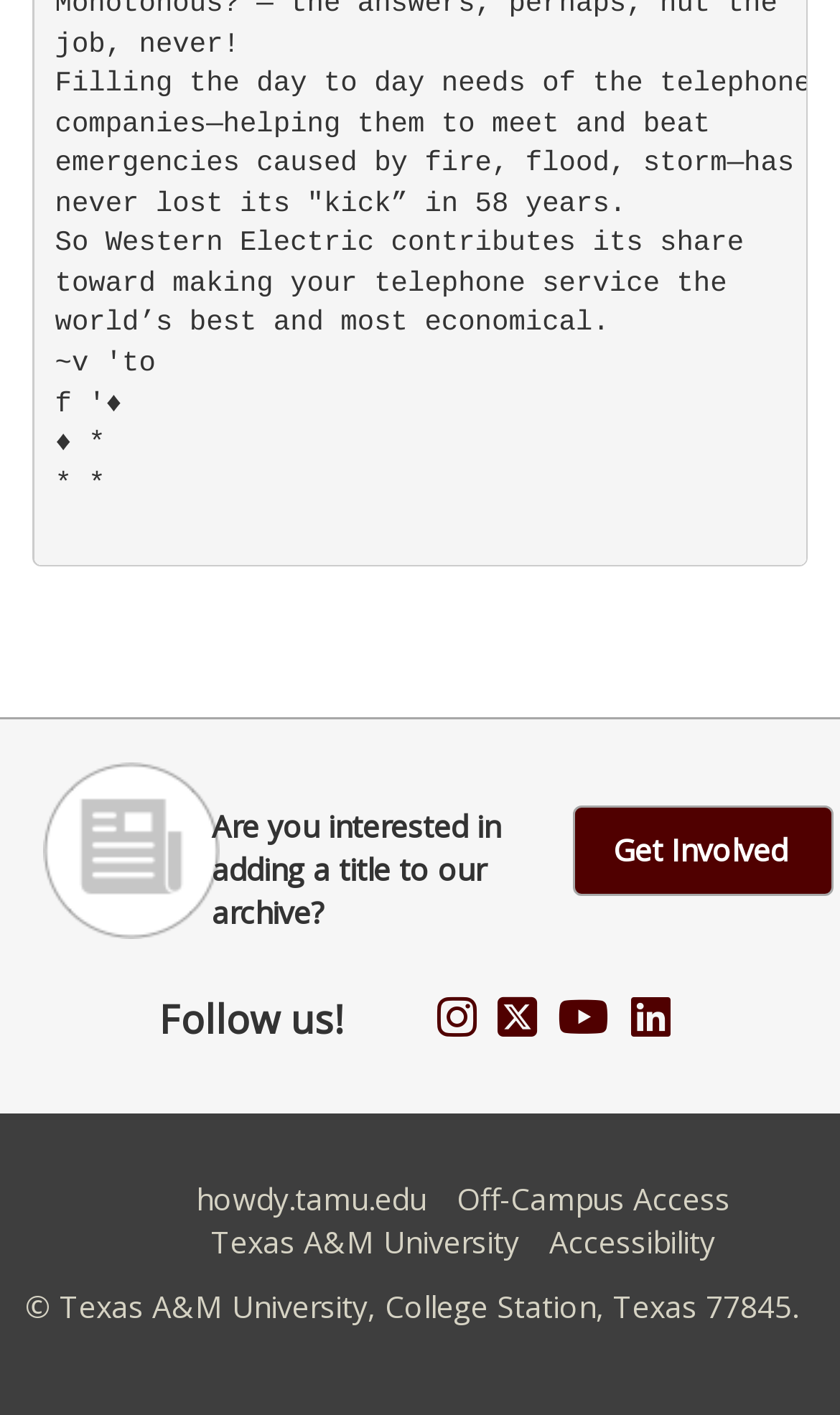Please find the bounding box coordinates for the clickable element needed to perform this instruction: "Check the Accessibility page".

[0.654, 0.864, 0.851, 0.892]